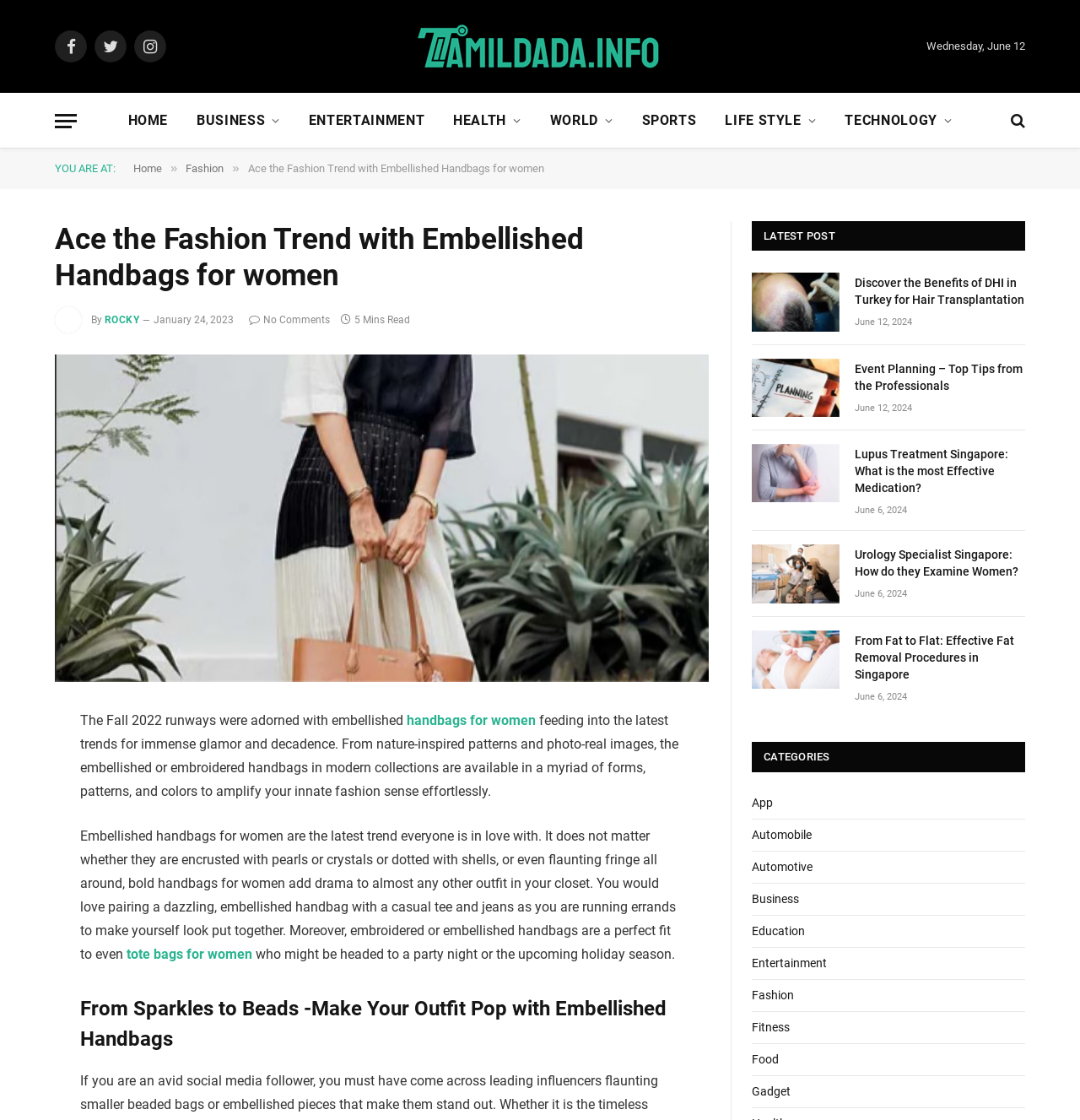Please answer the following query using a single word or phrase: 
How many minutes does it take to read the article 'Ace the Fashion Trend with Embellished Handbags for women'?

5 Mins